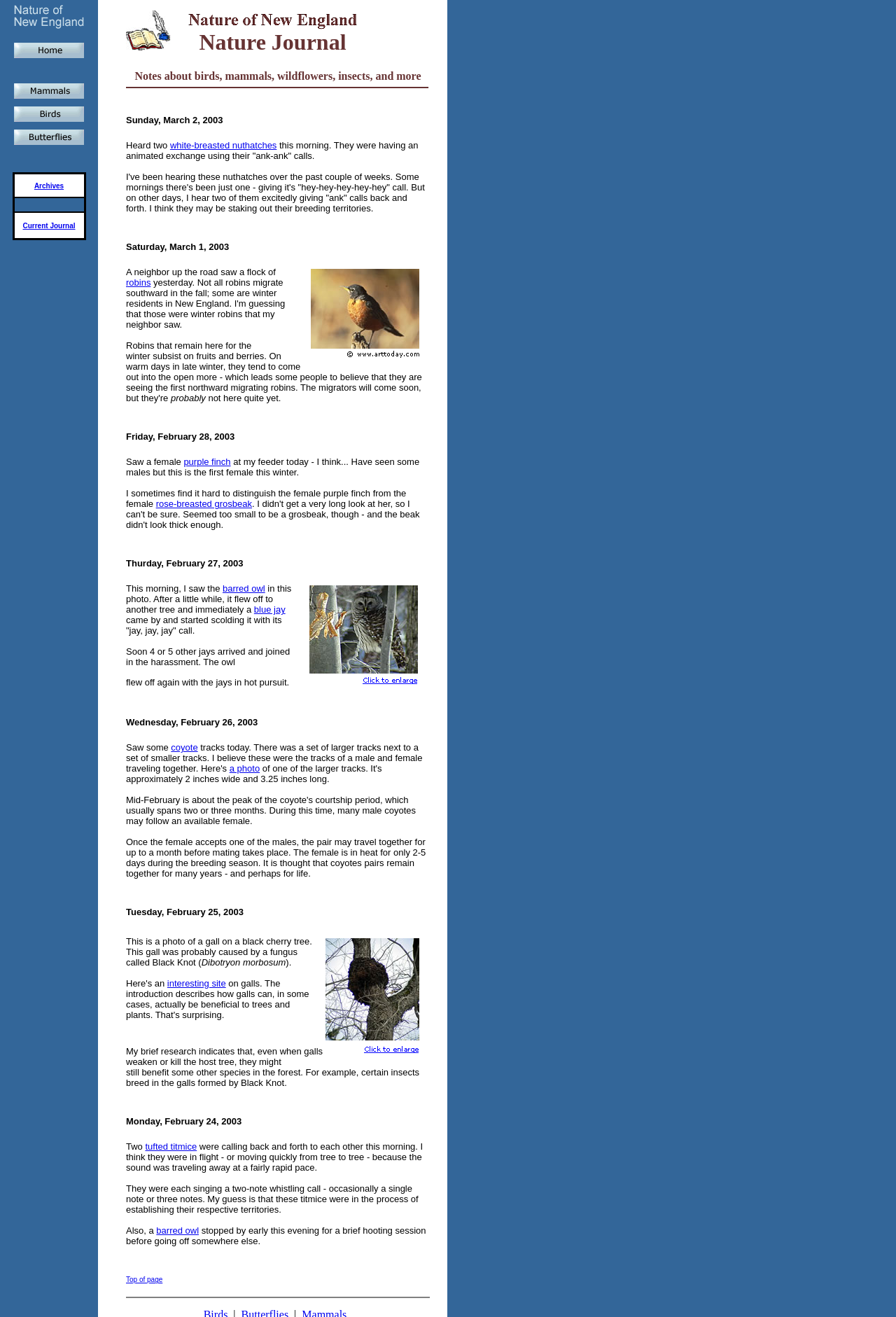Using the description "Archives", locate and provide the bounding box of the UI element.

[0.038, 0.138, 0.071, 0.144]